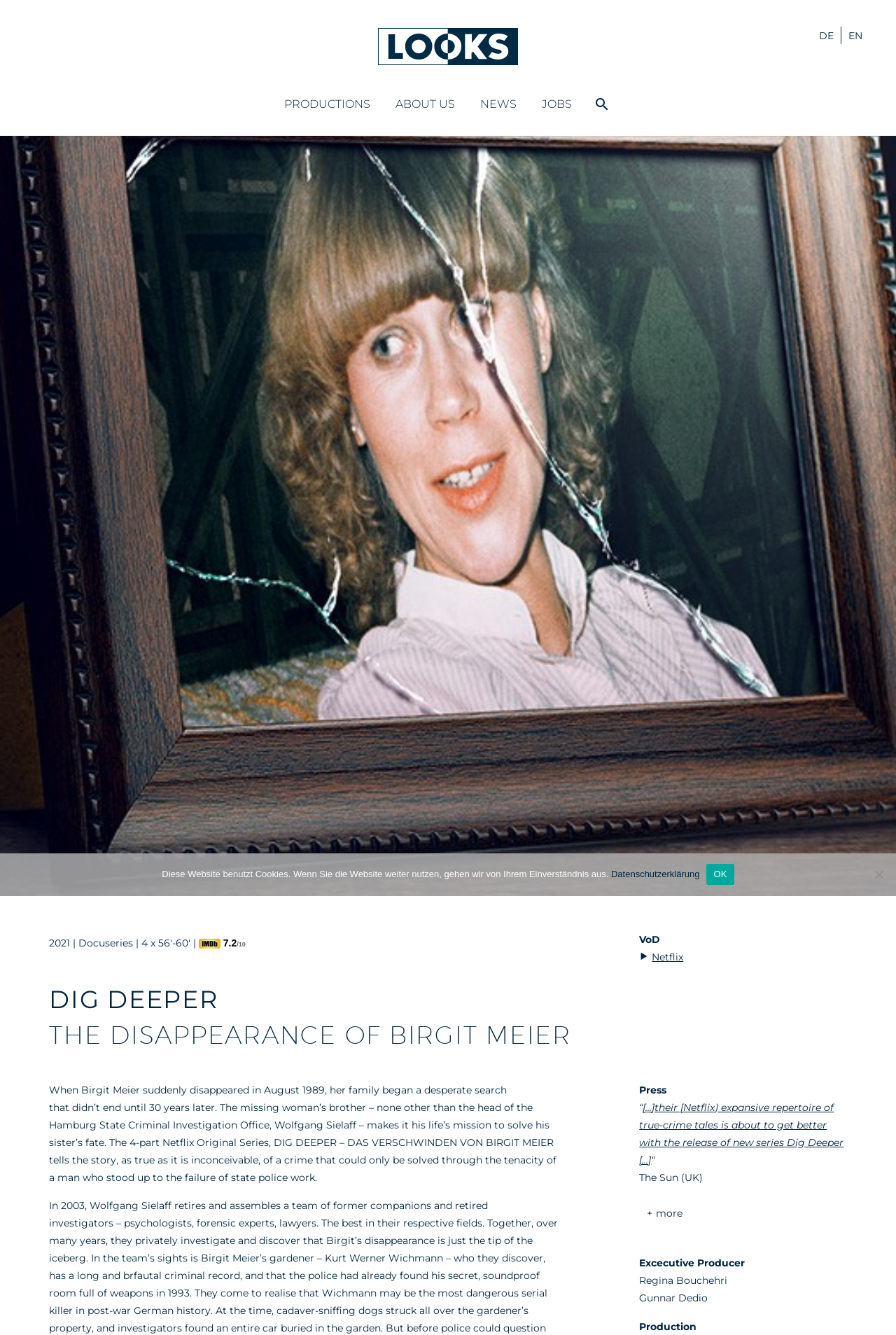Locate the bounding box coordinates of the clickable area needed to fulfill the instruction: "Go to Productions".

[0.306, 0.071, 0.425, 0.084]